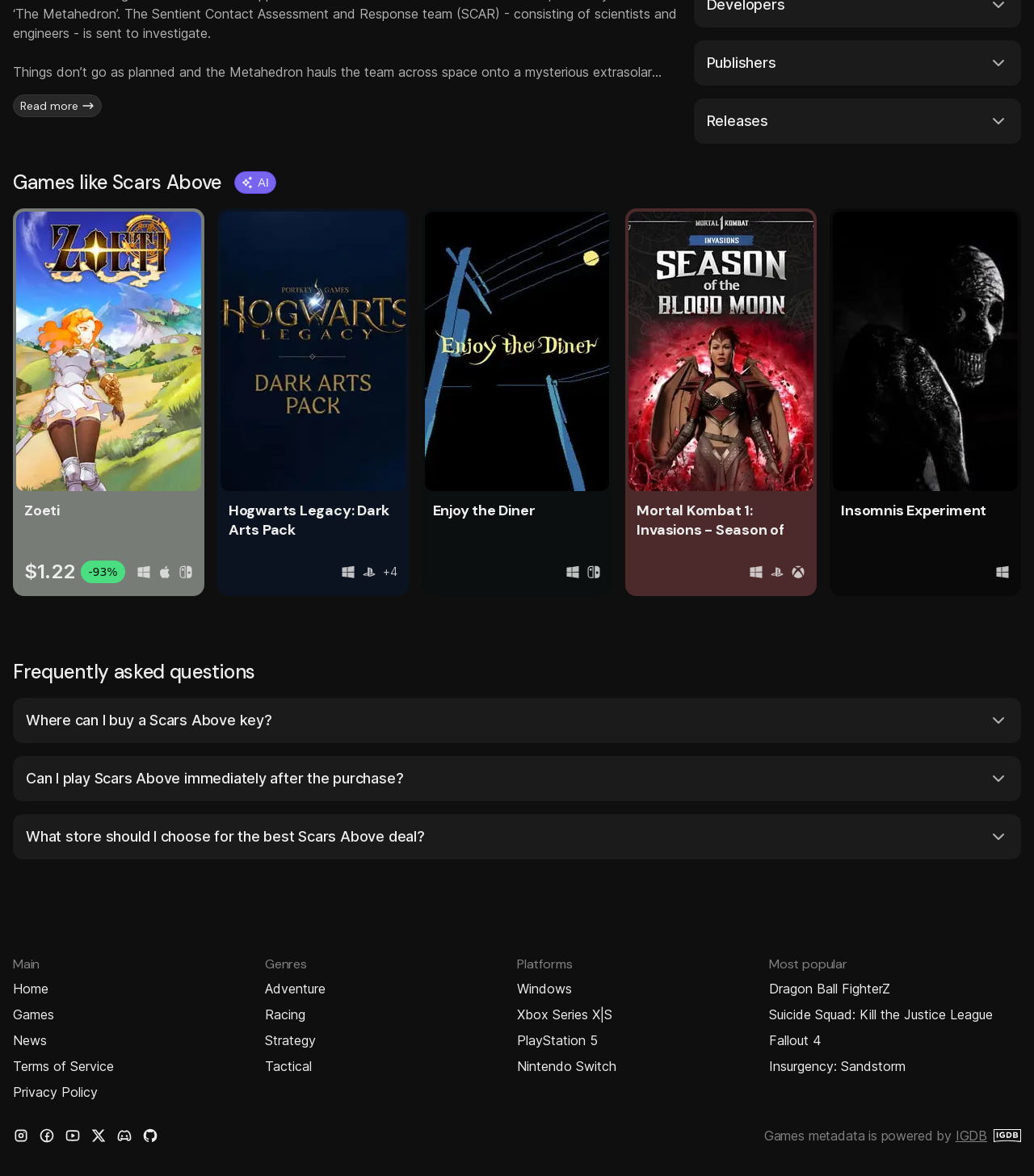Please indicate the bounding box coordinates of the element's region to be clicked to achieve the instruction: "View the 'Games like Scars Above' section". Provide the coordinates as four float numbers between 0 and 1, i.e., [left, top, right, bottom].

[0.012, 0.144, 0.214, 0.166]